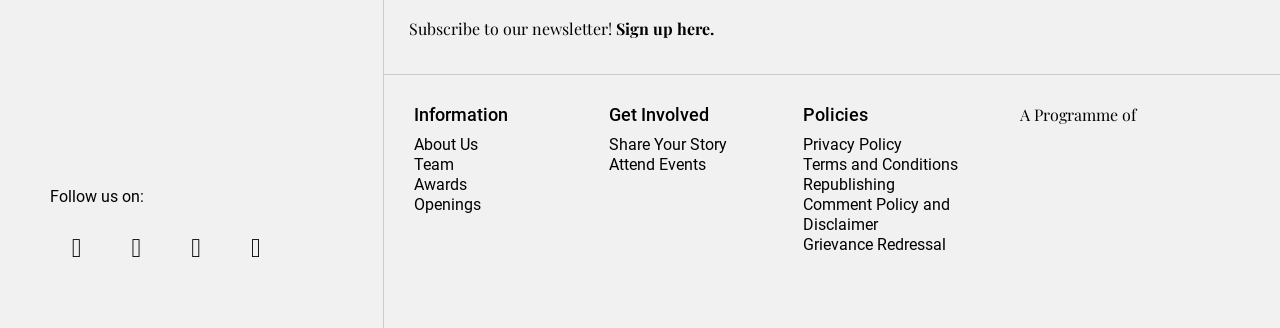Determine the bounding box coordinates for the region that must be clicked to execute the following instruction: "Read the privacy policy".

[0.627, 0.411, 0.705, 0.469]